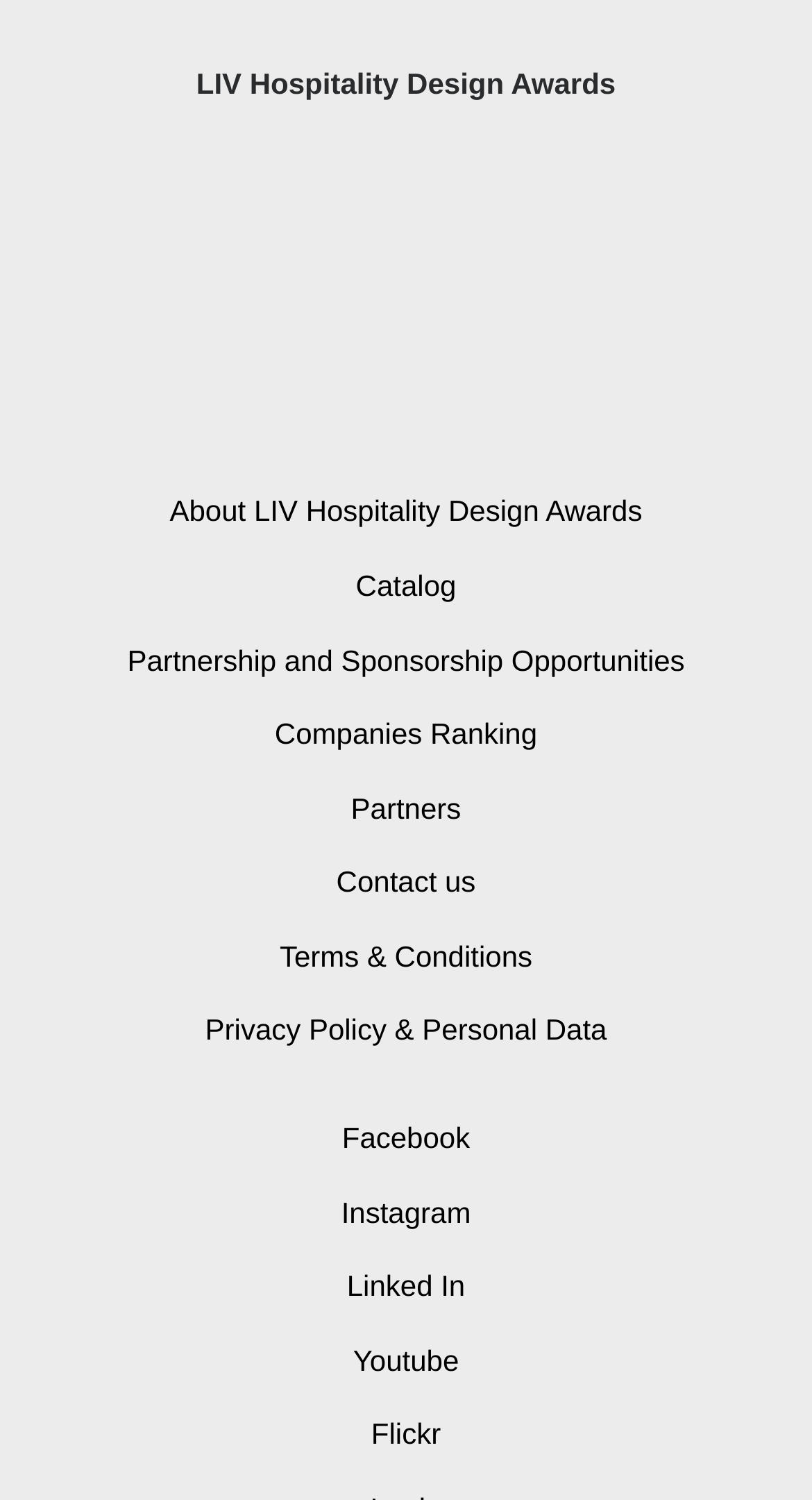Answer the question below with a single word or a brief phrase: 
How many links are in the menu?

9